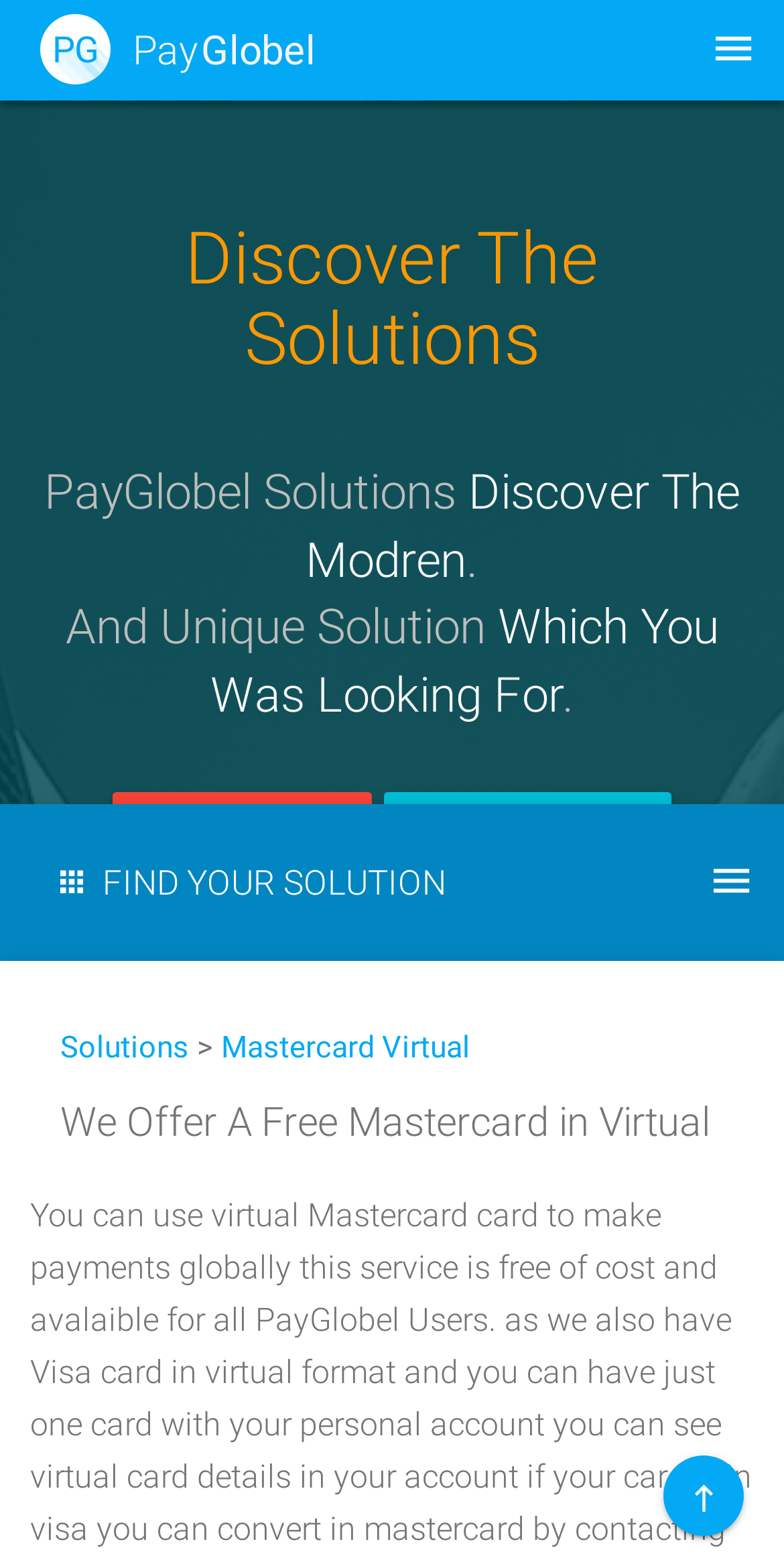What are the two main actions a user can take on the webpage?
Provide a well-explained and detailed answer to the question.

The two main actions a user can take on the webpage are LOGIN and SIGN UP, which are prominently displayed as links on the webpage, indicating that they are the primary calls to action.